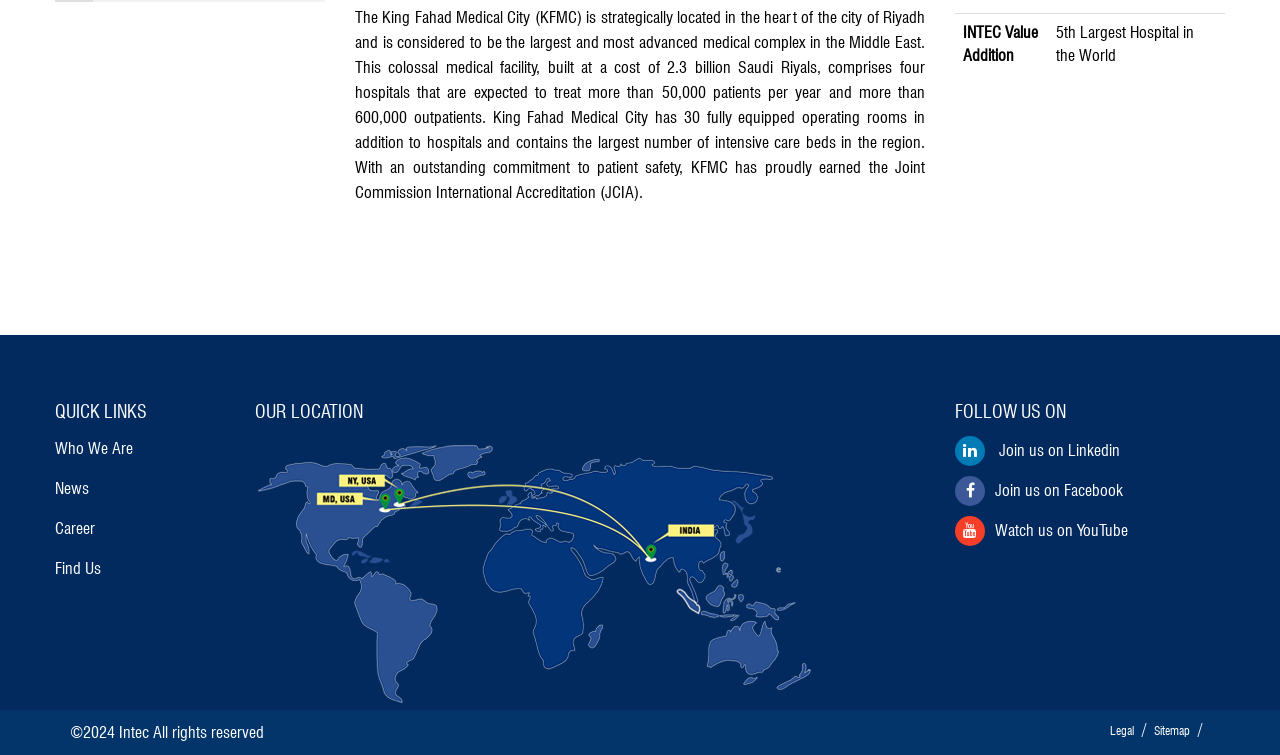Give the bounding box coordinates for the element described as: "Who We Are".

[0.043, 0.581, 0.104, 0.607]